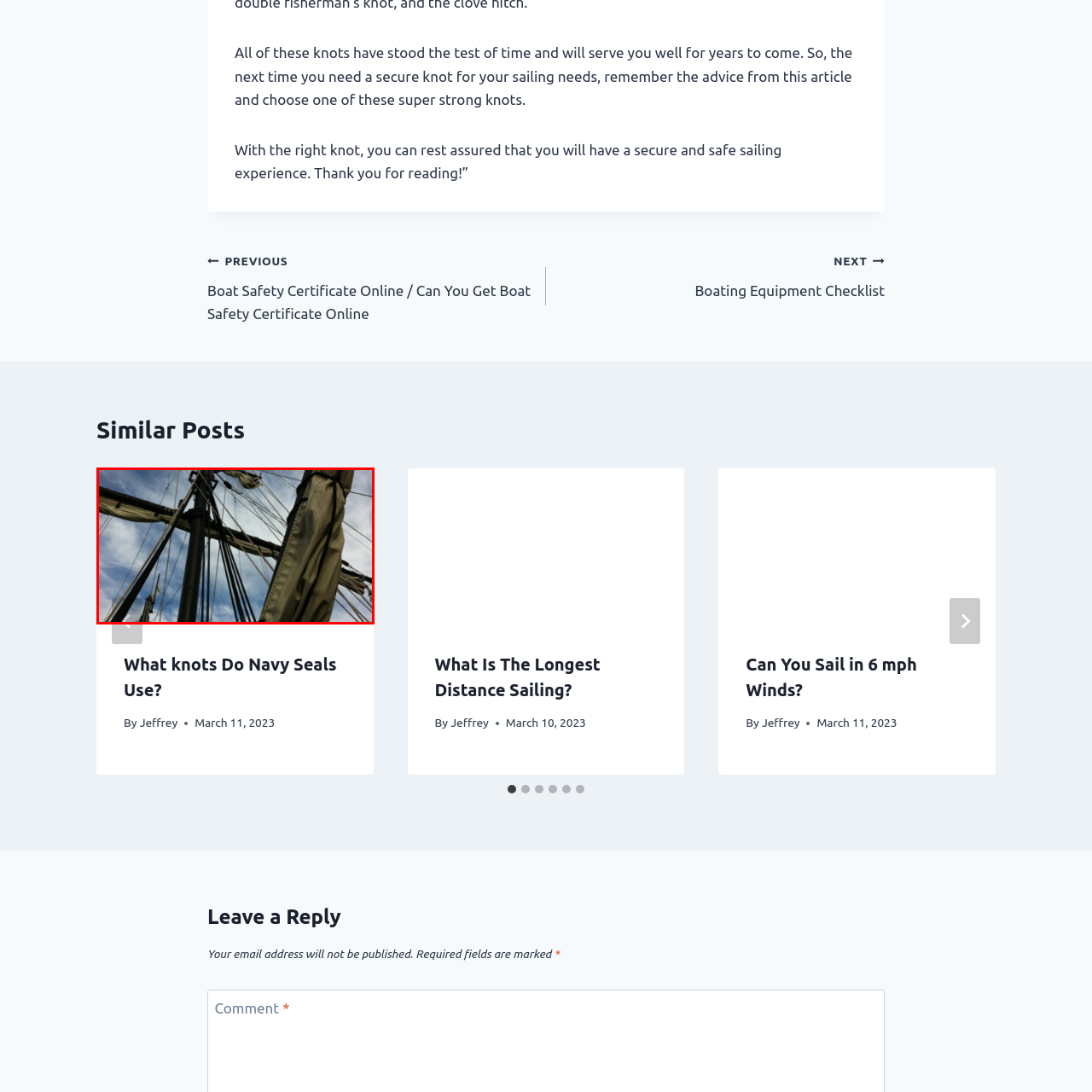Articulate a detailed narrative of what is visible inside the red-delineated region of the image.

The image captures an intricate view of a sailing vessel, focusing on the mast and rigging against a backdrop of a dynamic sky. The photograph emphasizes the sturdy materials and craftsmanship involved in the ship's construction, showcasing the ropes and sails meticulously arranged for optimal functionality. This perspective offers a sense of scale and immersion, drawing viewers into the world of sailing and hinting at the strength and reliability essential for nautical adventures. Additionally, as part of a larger article on essential knots used in sailing, this image illustrates the environment in which these knots become vital for safety and performance on the water.